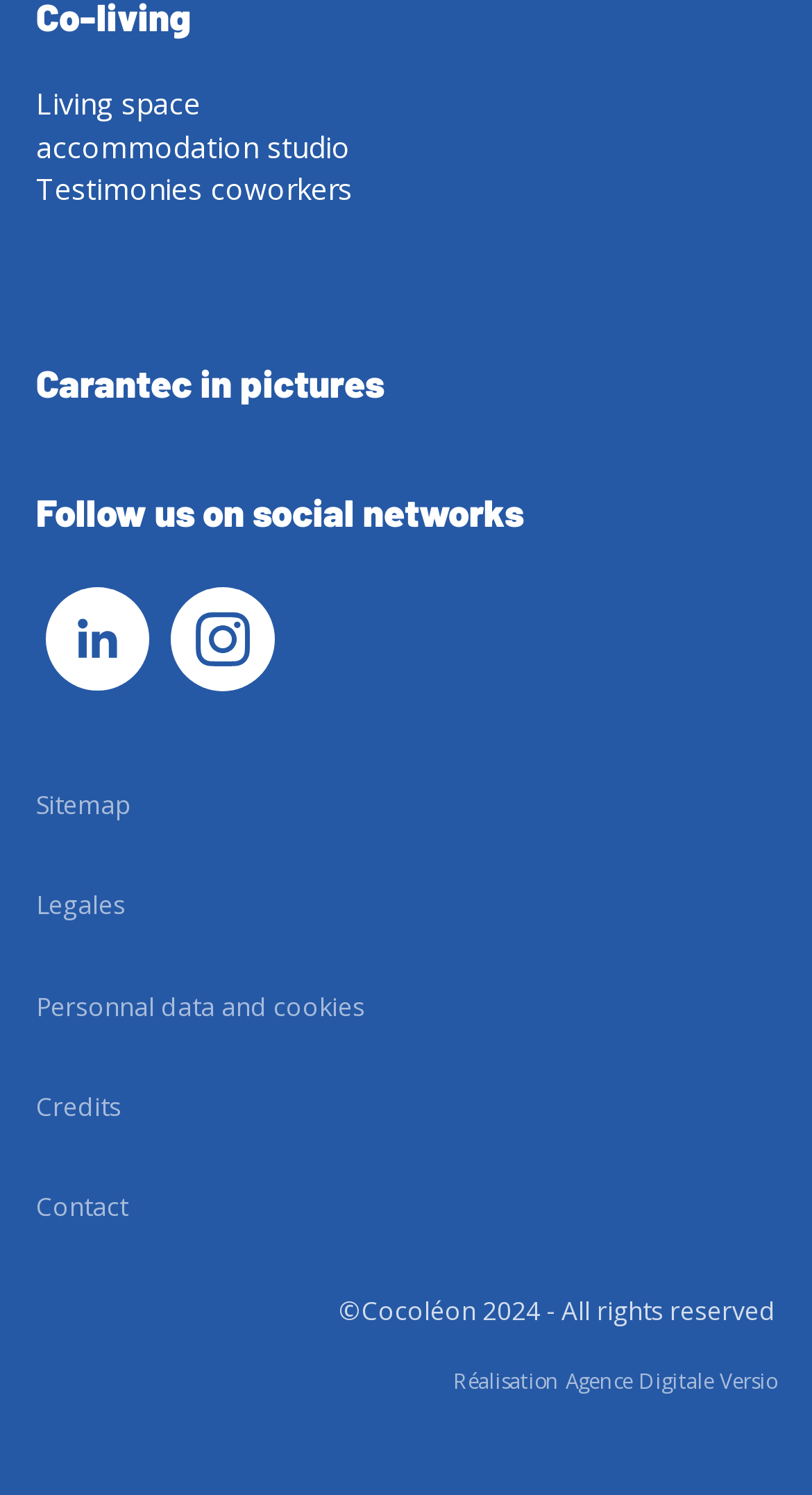How many links are available under 'Carantec in pictures'?
Using the image as a reference, deliver a detailed and thorough answer to the question.

By inspecting the webpage, I found that there is only one link, 'Carantec in pictures', under the 'Carantec in pictures' heading.